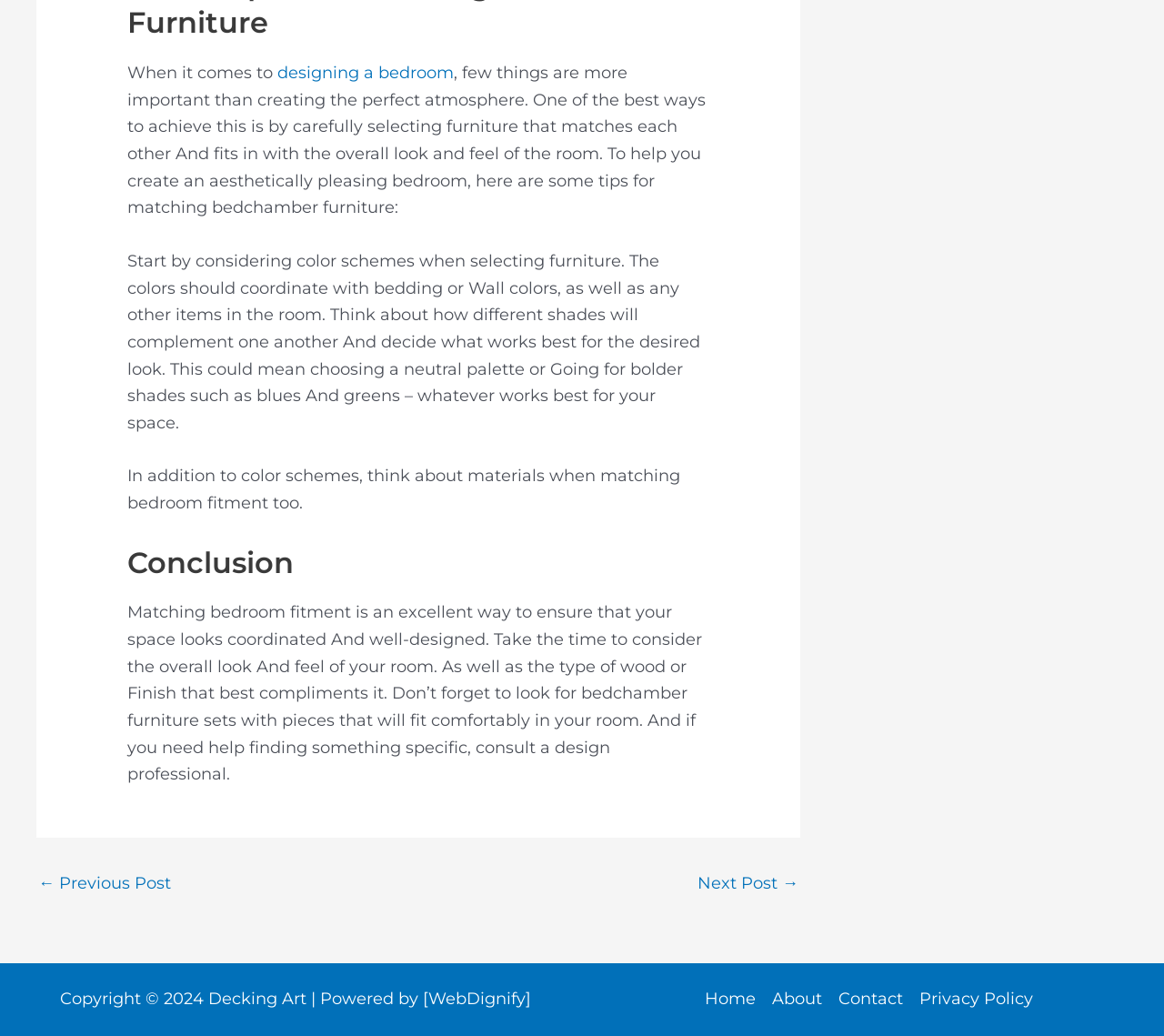Determine the bounding box coordinates of the clickable element necessary to fulfill the instruction: "go to next post". Provide the coordinates as four float numbers within the 0 to 1 range, i.e., [left, top, right, bottom].

[0.599, 0.845, 0.686, 0.86]